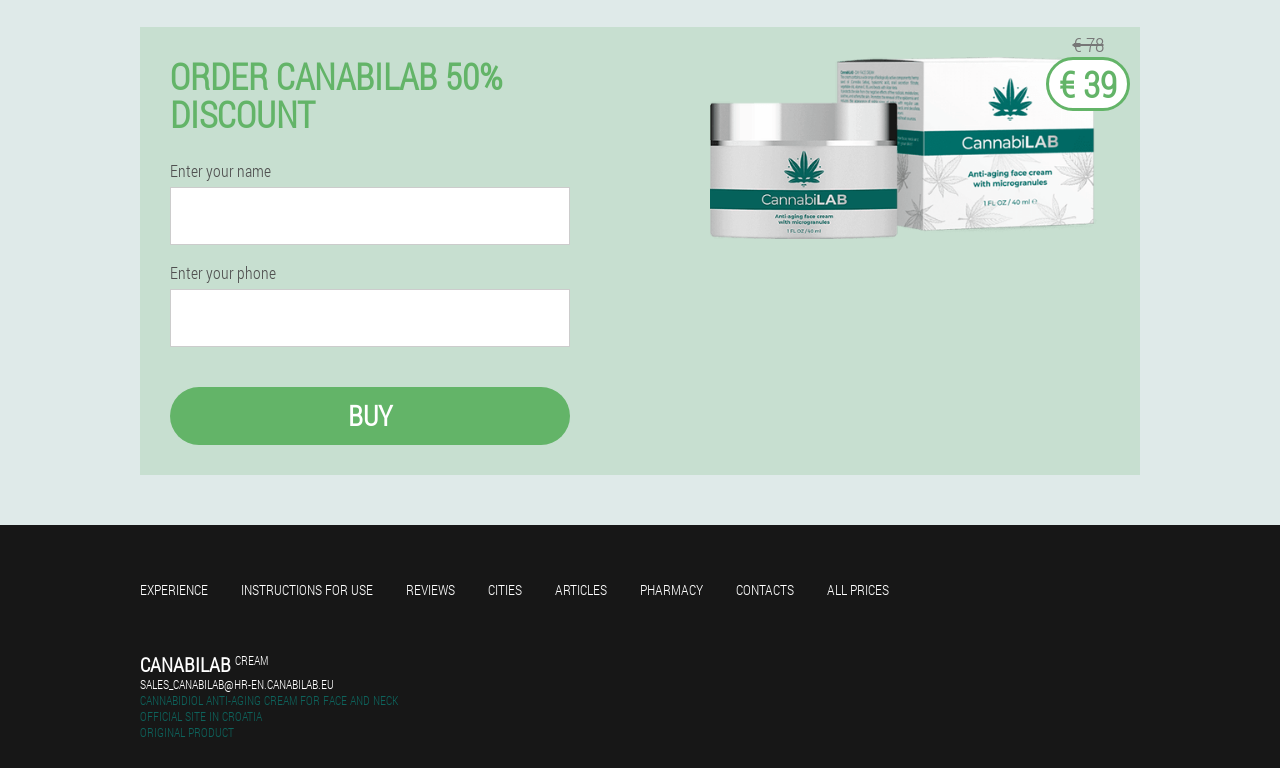Using the element description: "Instructions for use", determine the bounding box coordinates for the specified UI element. The coordinates should be four float numbers between 0 and 1, [left, top, right, bottom].

[0.188, 0.755, 0.291, 0.78]